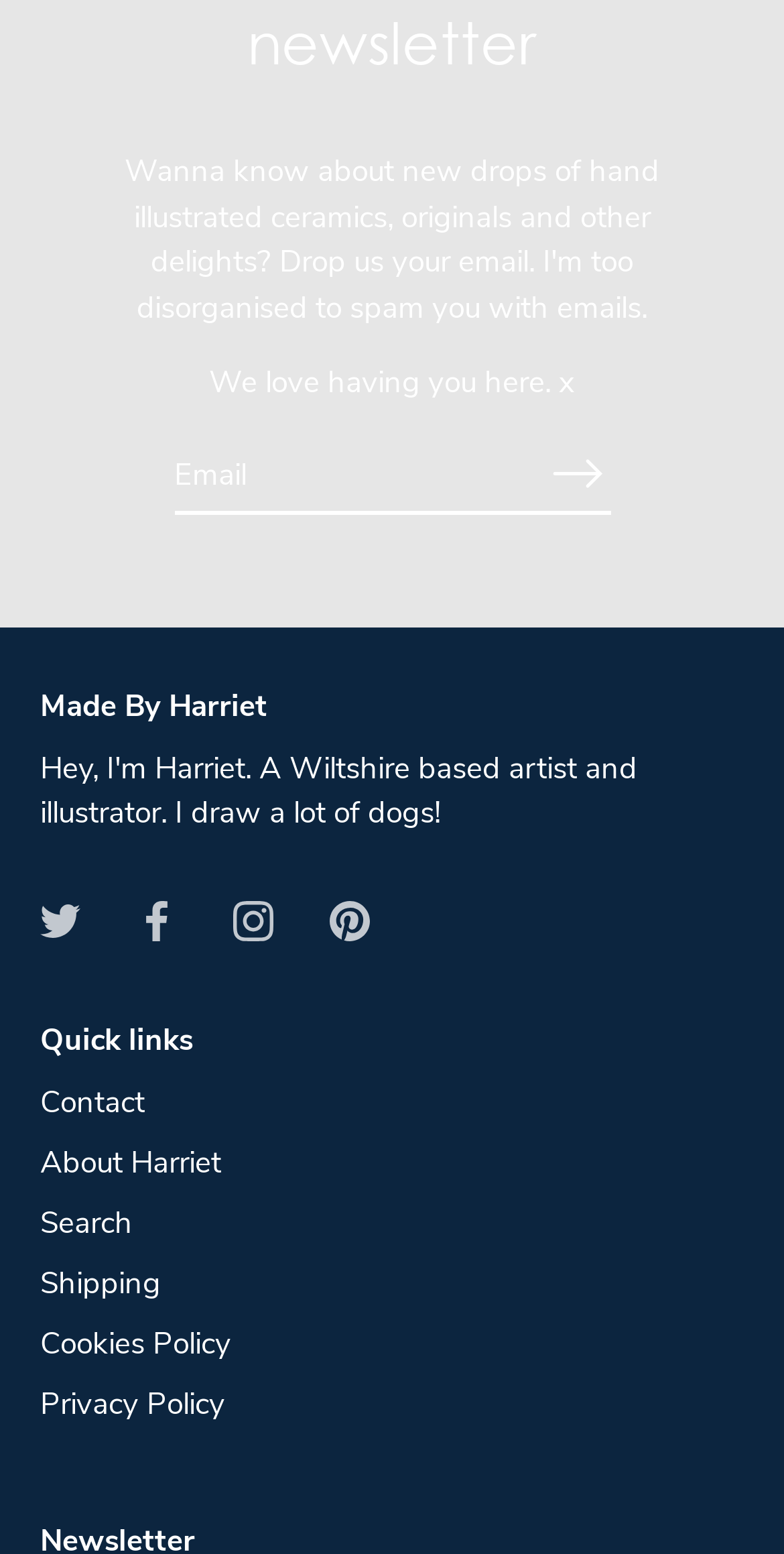Determine the bounding box coordinates for the area that should be clicked to carry out the following instruction: "Enter email address".

[0.222, 0.28, 0.778, 0.331]